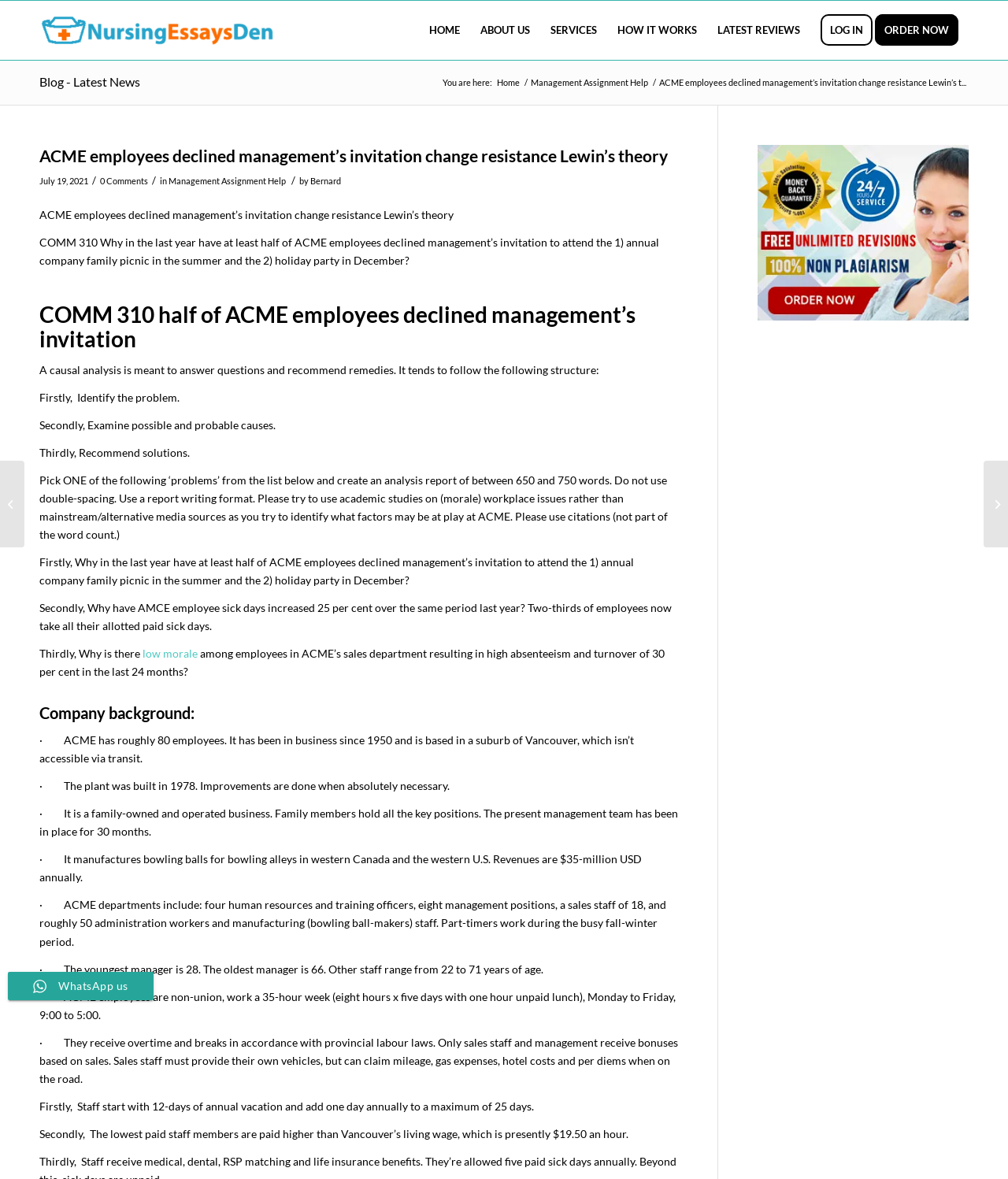Specify the bounding box coordinates of the area to click in order to execute this command: 'Click on the 'ORDER NOW' button'. The coordinates should consist of four float numbers ranging from 0 to 1, and should be formatted as [left, top, right, bottom].

[0.868, 0.001, 0.961, 0.051]